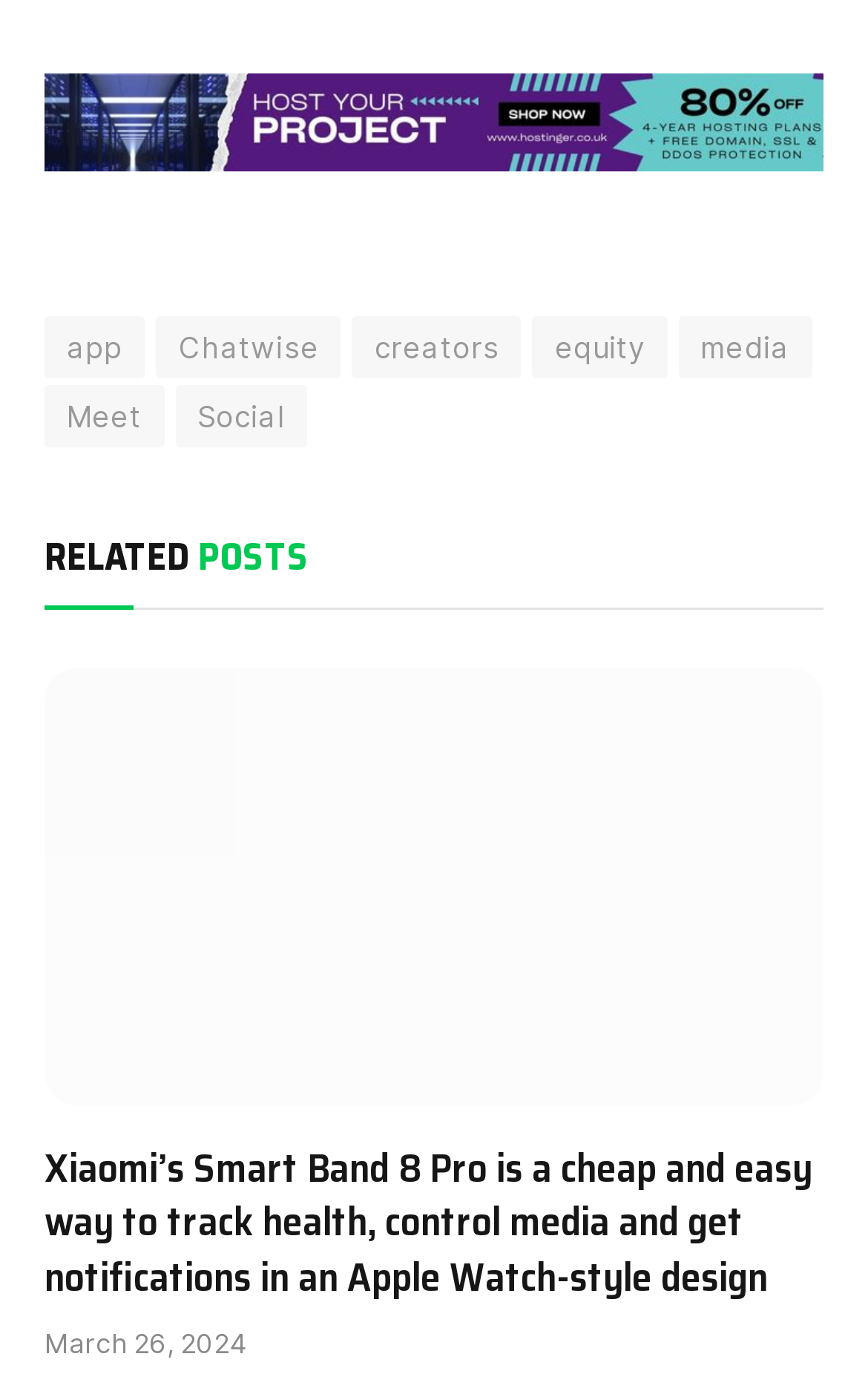Please locate the bounding box coordinates of the element that should be clicked to complete the given instruction: "read the RELATED POSTS section".

[0.051, 0.382, 0.356, 0.415]